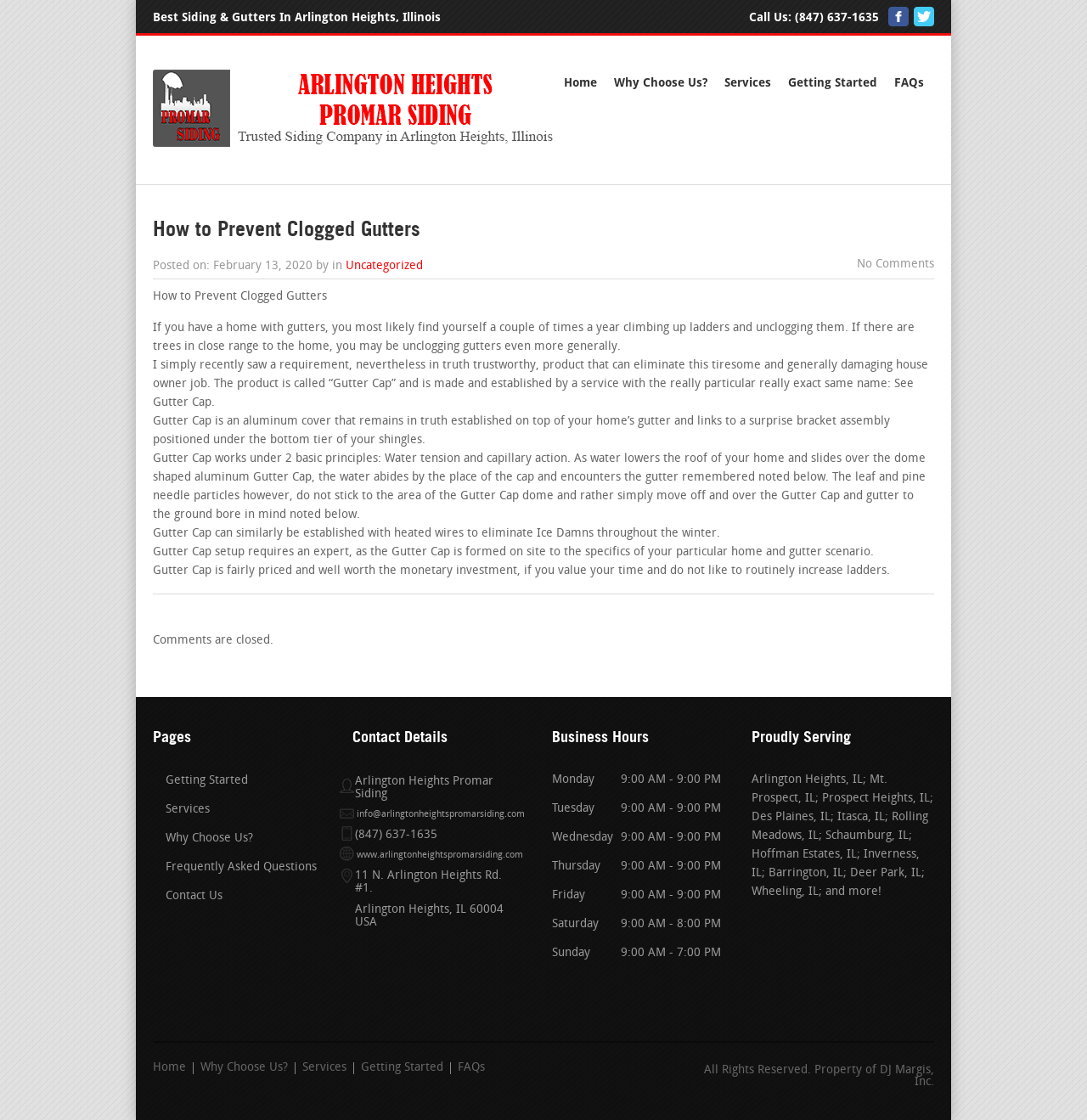Utilize the details in the image to thoroughly answer the following question: How many links are there in the 'Pages' section?

The 'Pages' section can be found at the bottom of the webpage, where it lists several links. There are 5 links in total: 'Getting Started', 'Services', 'Why Choose Us?', 'Frequently Asked Questions', and 'Contact Us'.